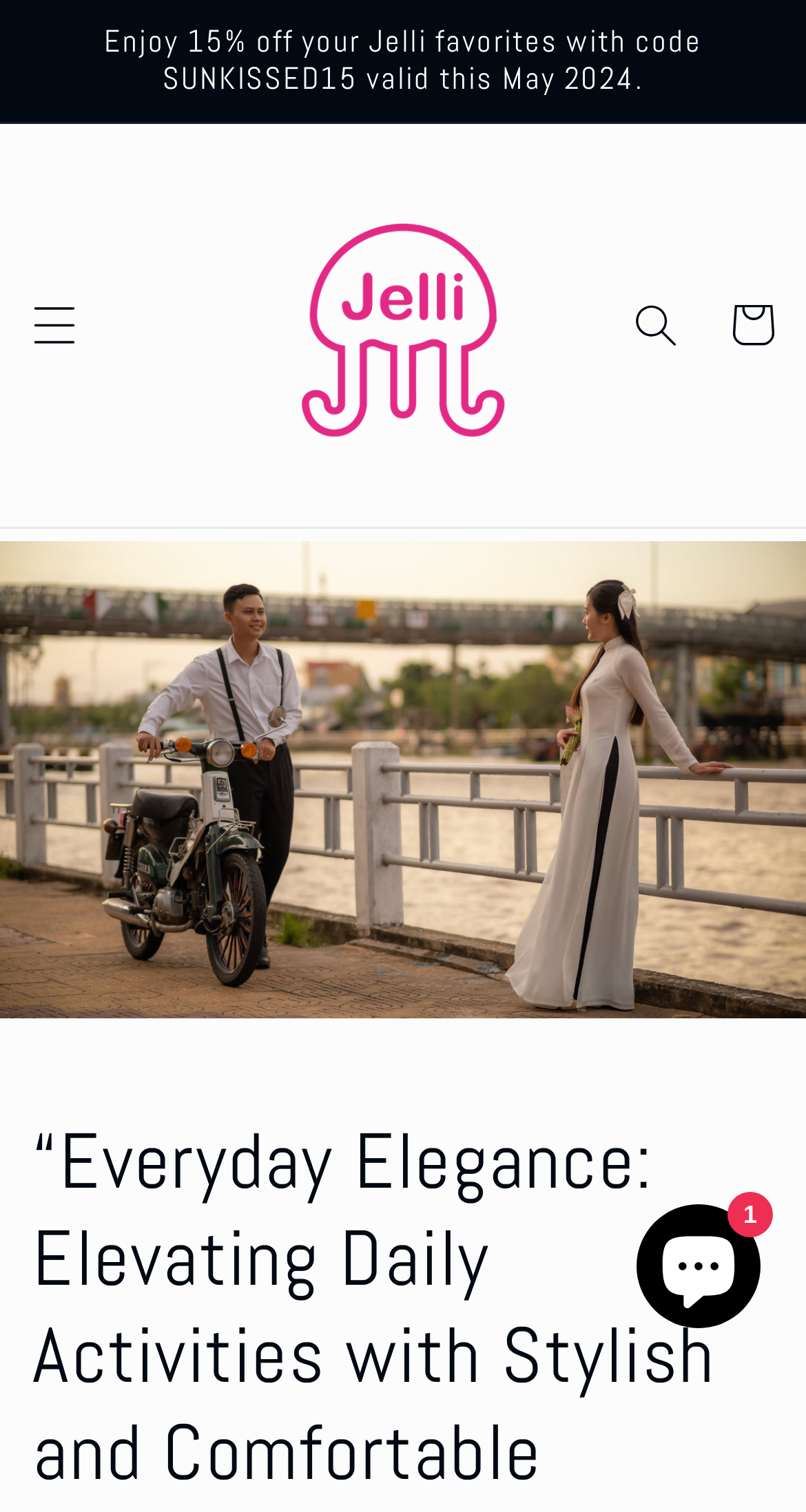Please answer the following question using a single word or phrase: 
What is the discount code for May 2024?

SUNKISSED15